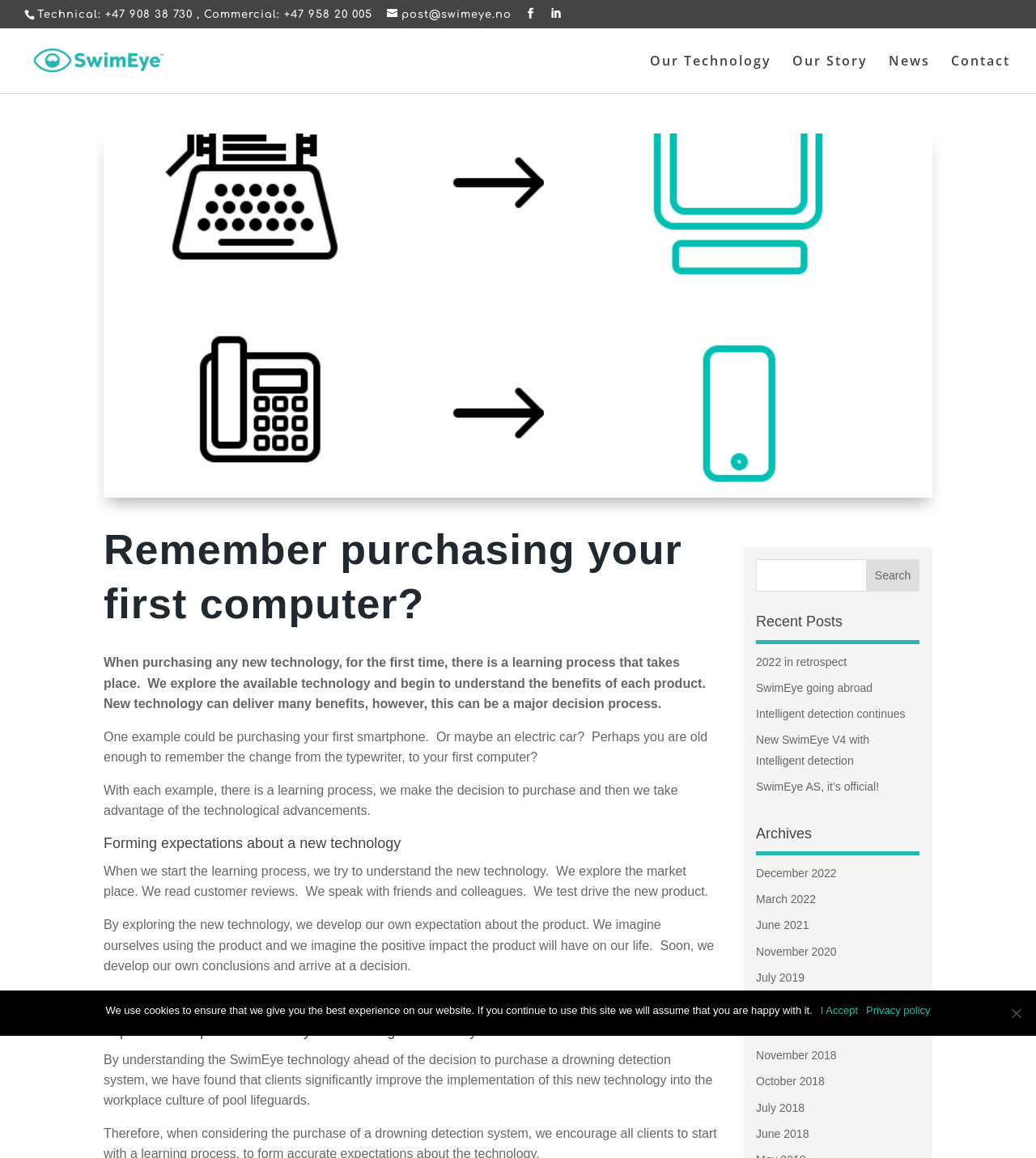How many recent posts are listed on the webpage?
Give a detailed and exhaustive answer to the question.

The recent posts are listed in the section with the heading 'Recent Posts', and there are 5 links listed below it, which are '2022 in retrospect', 'SwimEye going abroad', 'Intelligent detection continues', 'New SwimEye V4 with Intelligent detection', and 'SwimEye AS, it’s official!'.